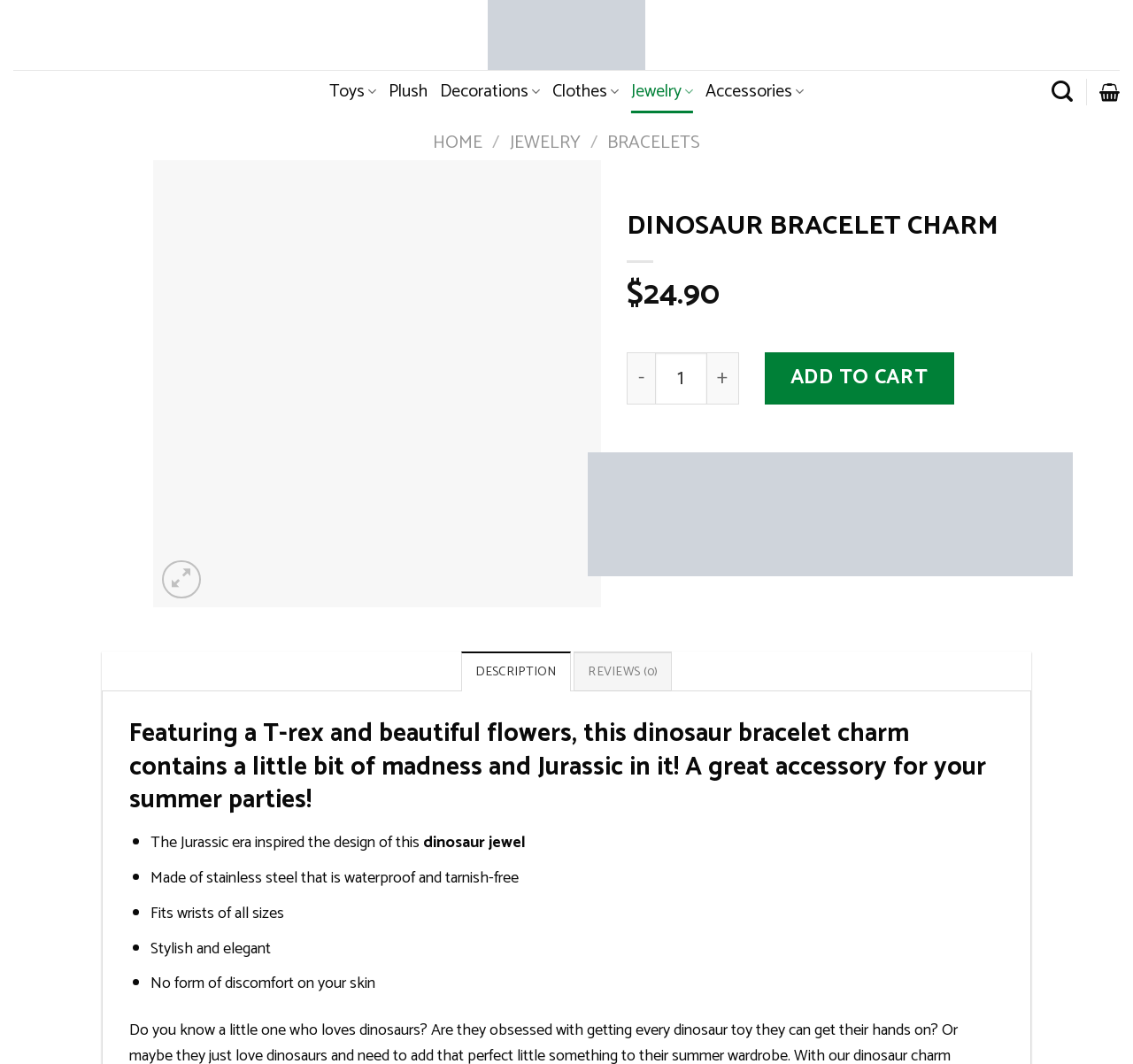Determine the bounding box coordinates for the clickable element to execute this instruction: "Click on the '-' button to decrease the product quantity". Provide the coordinates as four float numbers between 0 and 1, i.e., [left, top, right, bottom].

[0.553, 0.331, 0.578, 0.38]